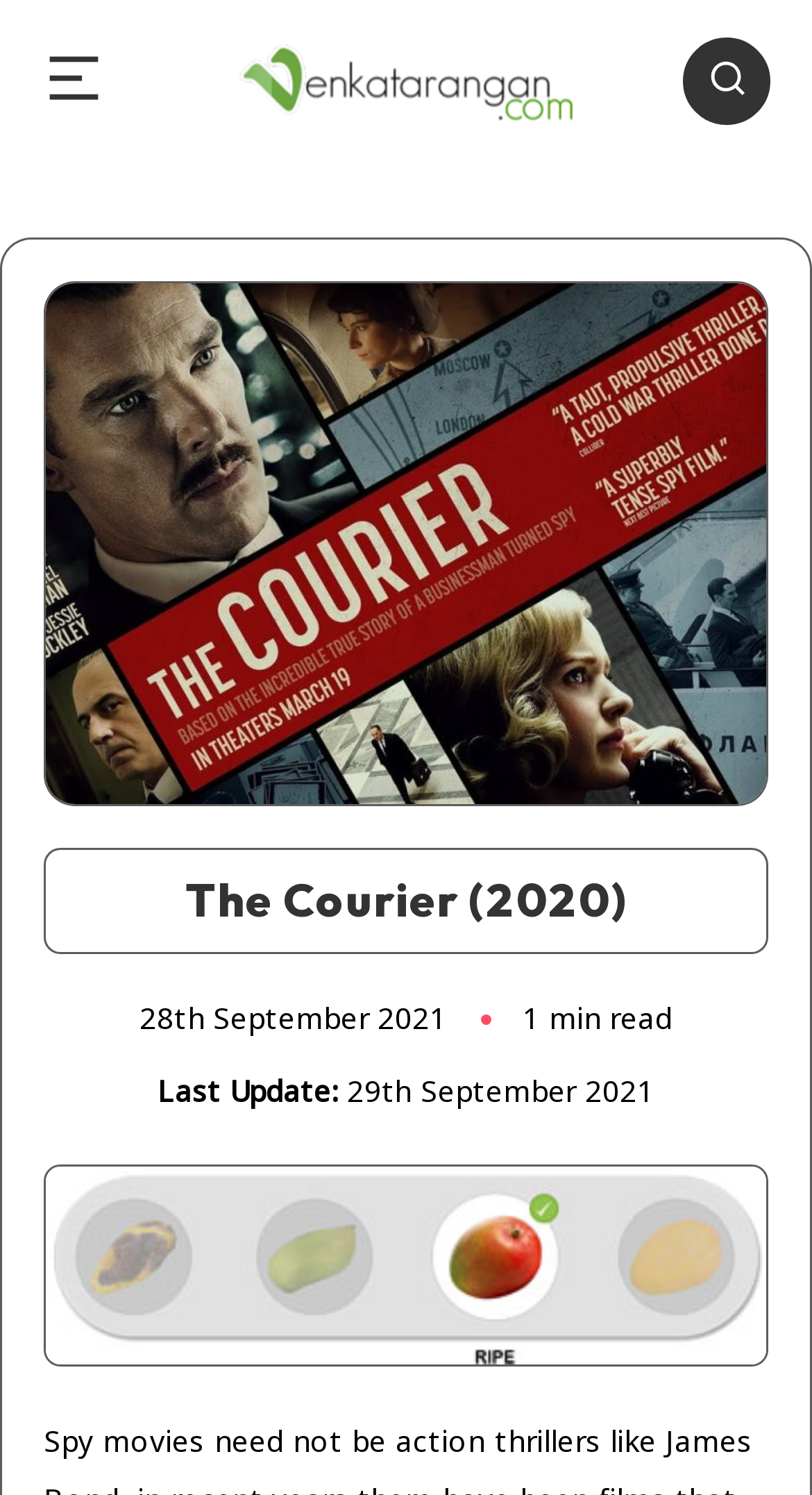Provide the bounding box coordinates of the HTML element this sentence describes: "aria-label="Search"".

[0.841, 0.025, 0.949, 0.084]